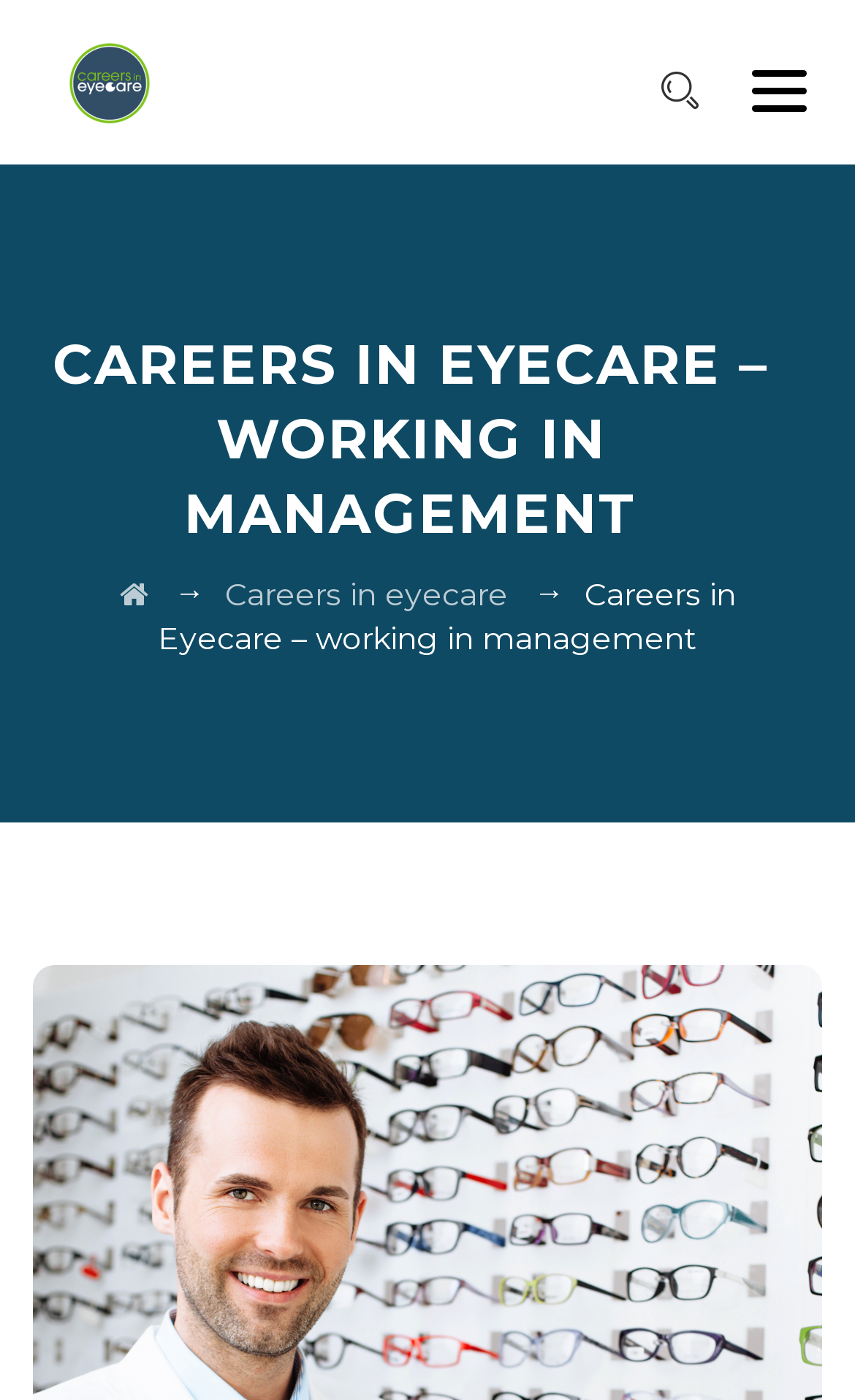Please give a succinct answer using a single word or phrase:
What is the relationship between the links in the main content area?

They are related to Careers in Eyecare